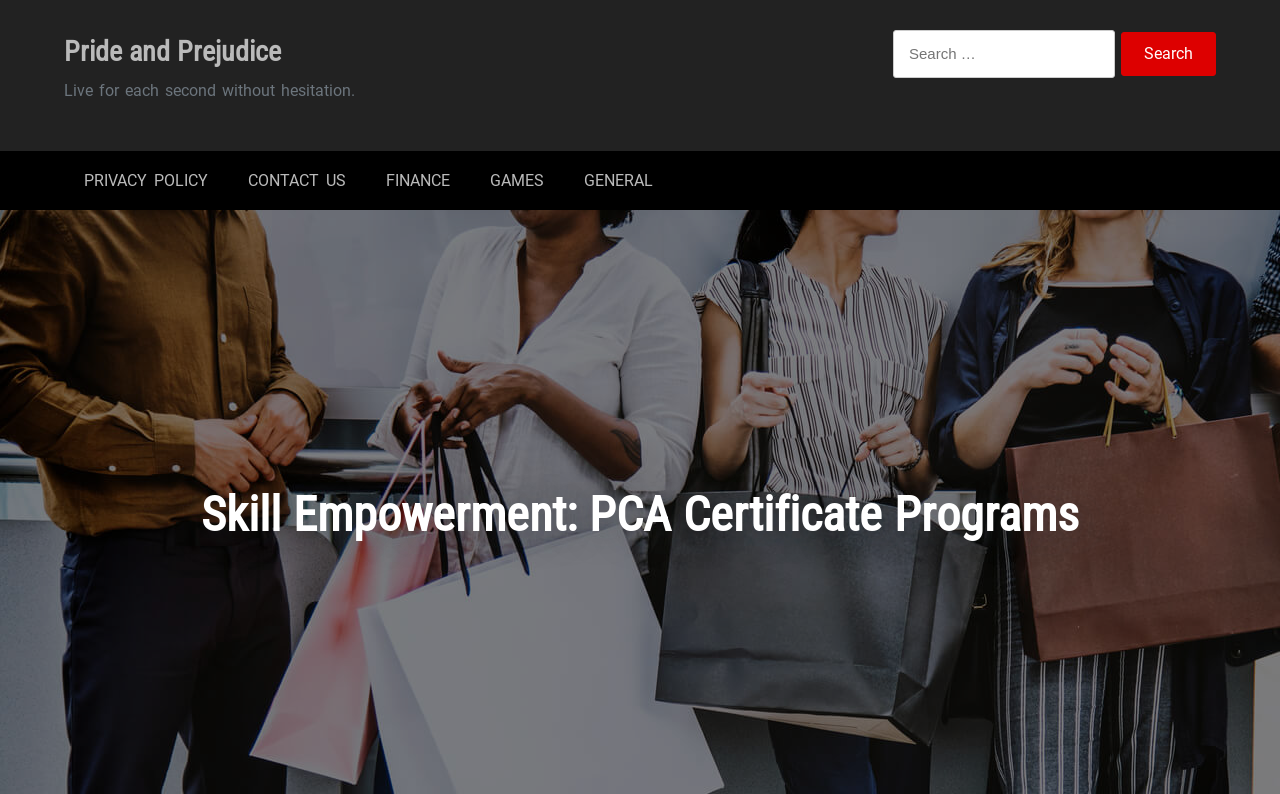Based on the element description: "Privacy Policy", identify the UI element and provide its bounding box coordinates. Use four float numbers between 0 and 1, [left, top, right, bottom].

[0.05, 0.19, 0.178, 0.264]